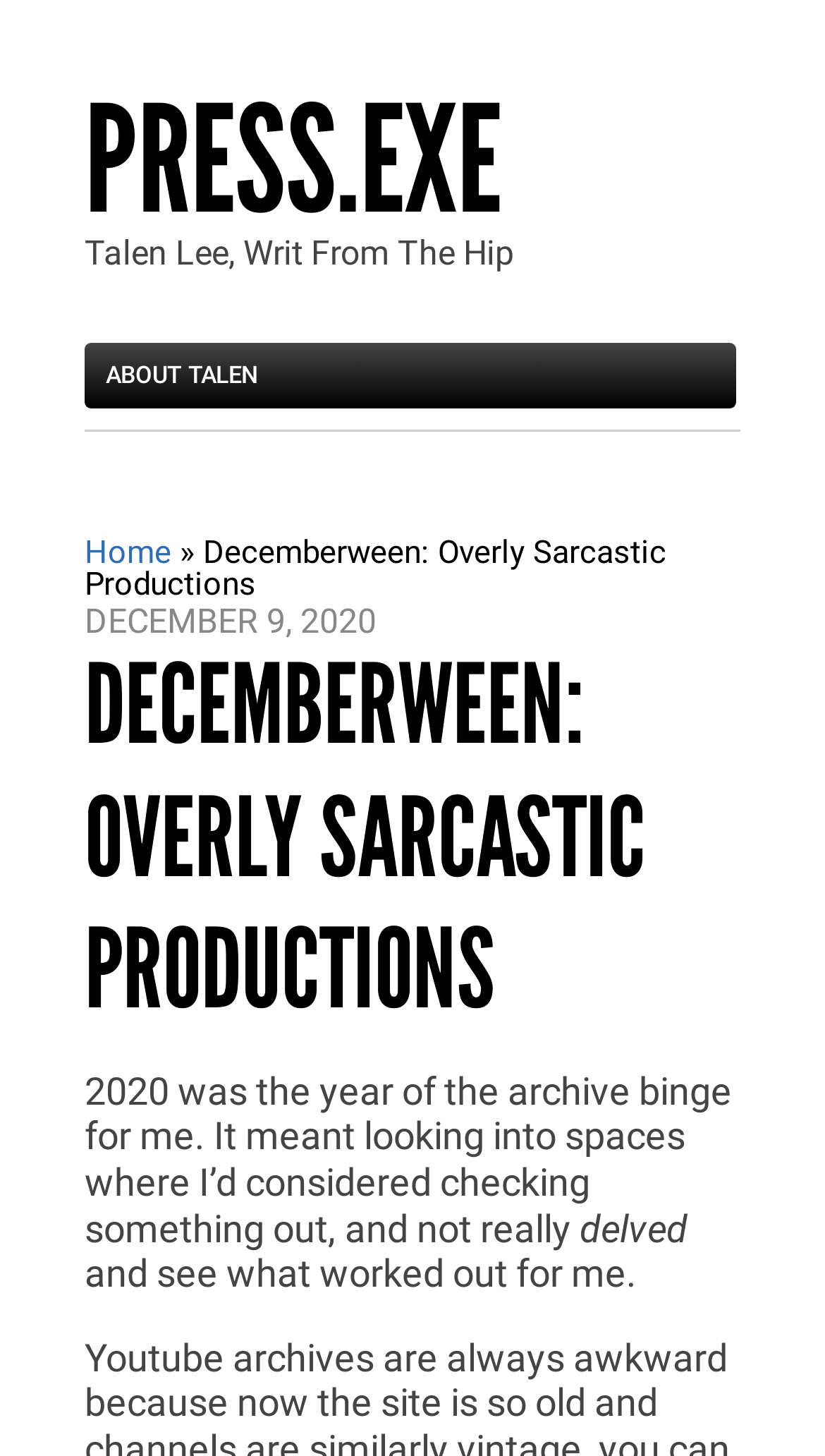Describe all the key features and sections of the webpage thoroughly.

The webpage appears to be a personal blog or journal entry. At the top, there is a navigation menu with links to "PRESS.EXE", "ABOUT TALEN", and "Home". The "Home" link is accompanied by a right-facing arrow symbol. Below the navigation menu, the title "Decemberween: Overly Sarcastic Productions" is prominently displayed.

The main content of the page is a journal entry dated "DECEMBER 9, 2020". The entry begins with the text "2020 was the year of the archive binge for me. It meant looking into spaces where I’d considered checking something out, and not really". The text continues in a separate line, "delved", and then concludes with "and see what worked out for me." The journal entry is positioned below the title and takes up most of the page.

There are no images on the page. The overall layout is simple, with a focus on the journal entry. The text is arranged in a clear and readable format, with headings and paragraphs easily distinguishable.